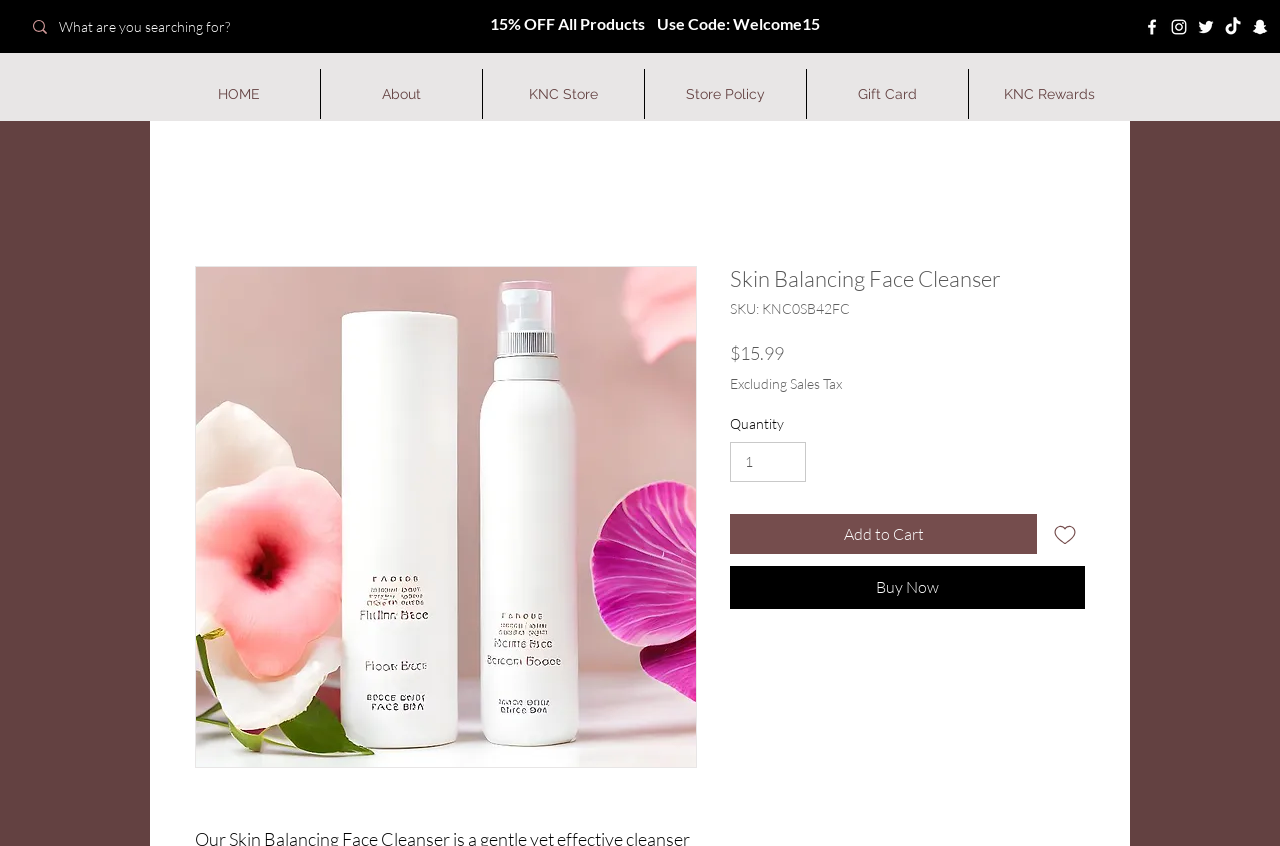Can you specify the bounding box coordinates of the area that needs to be clicked to fulfill the following instruction: "Buy now"?

[0.57, 0.669, 0.848, 0.719]